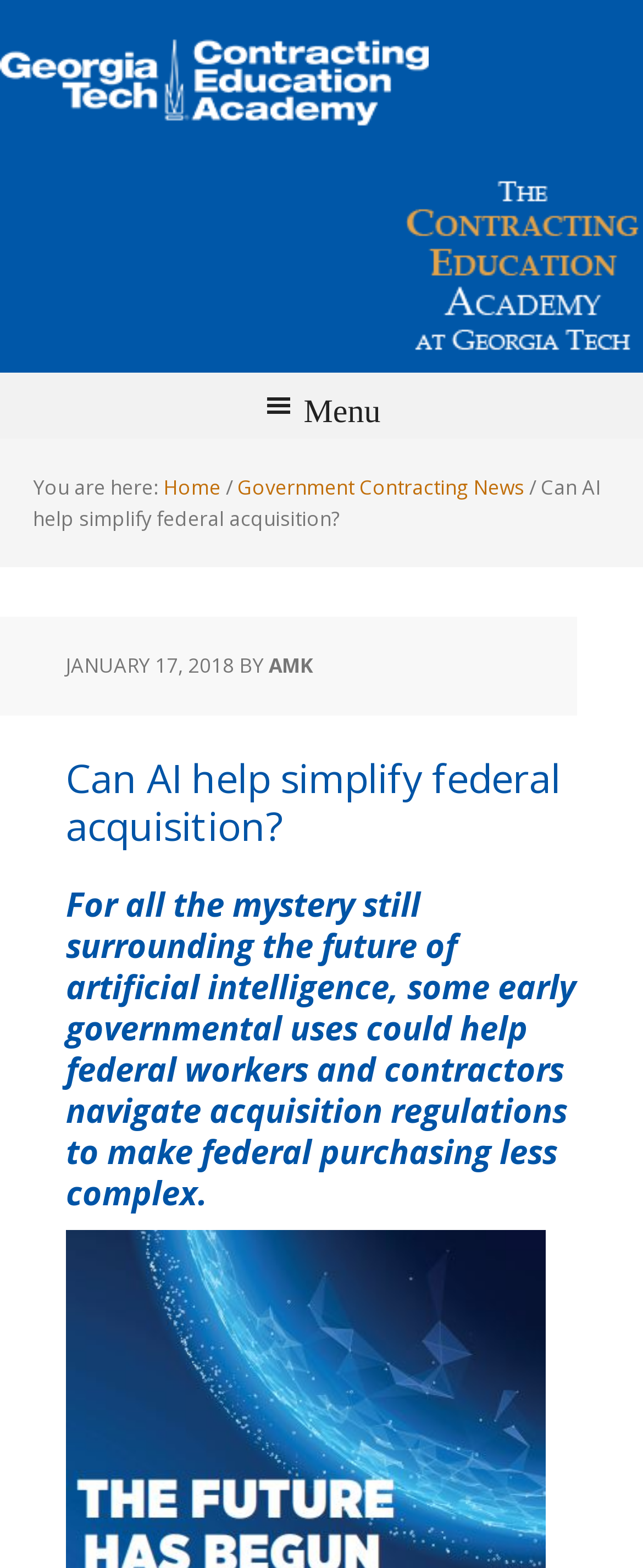Identify the bounding box for the described UI element: "Home".

[0.254, 0.302, 0.344, 0.32]